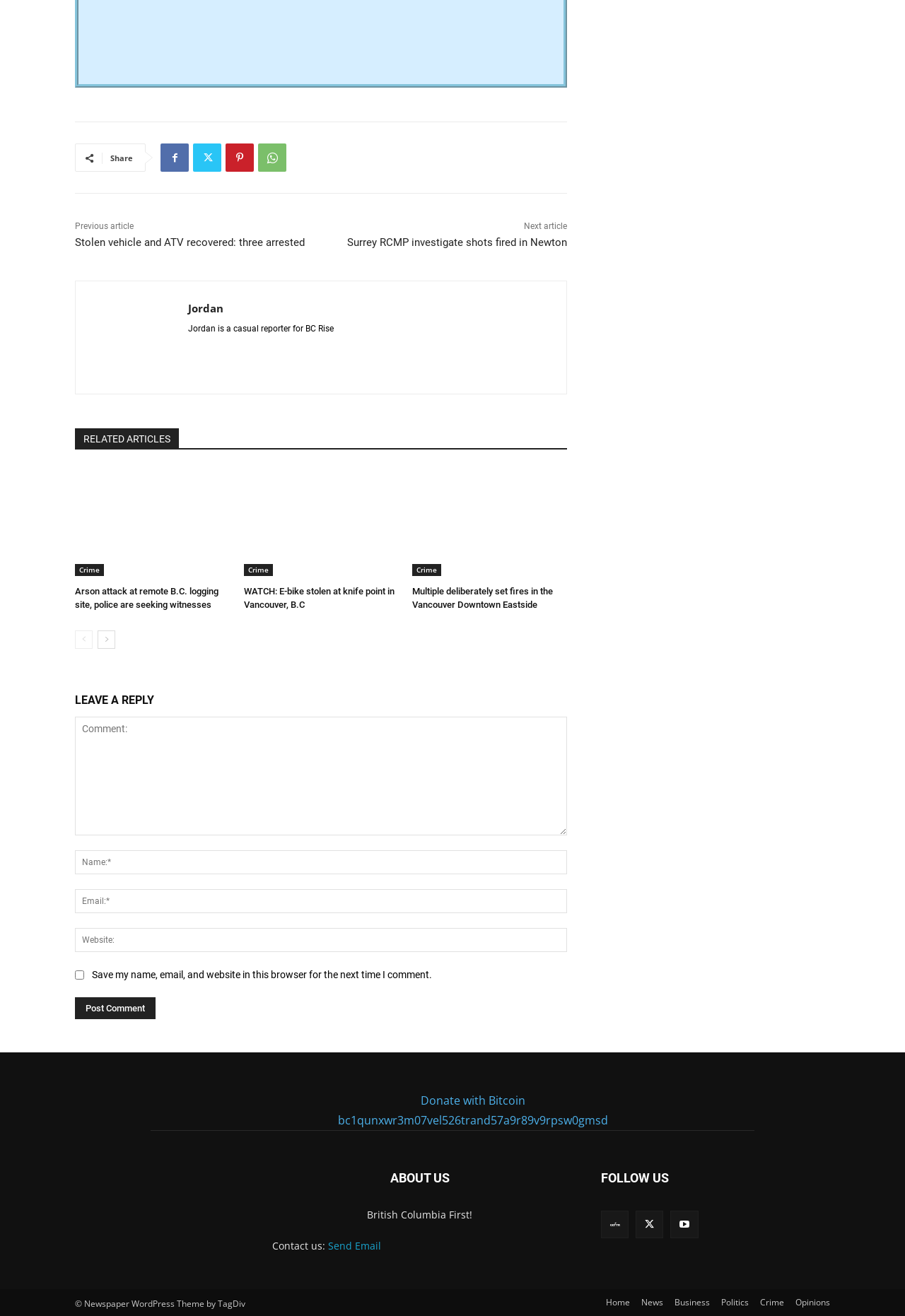Show the bounding box coordinates of the element that should be clicked to complete the task: "Follow on Facebook".

[0.664, 0.92, 0.695, 0.941]